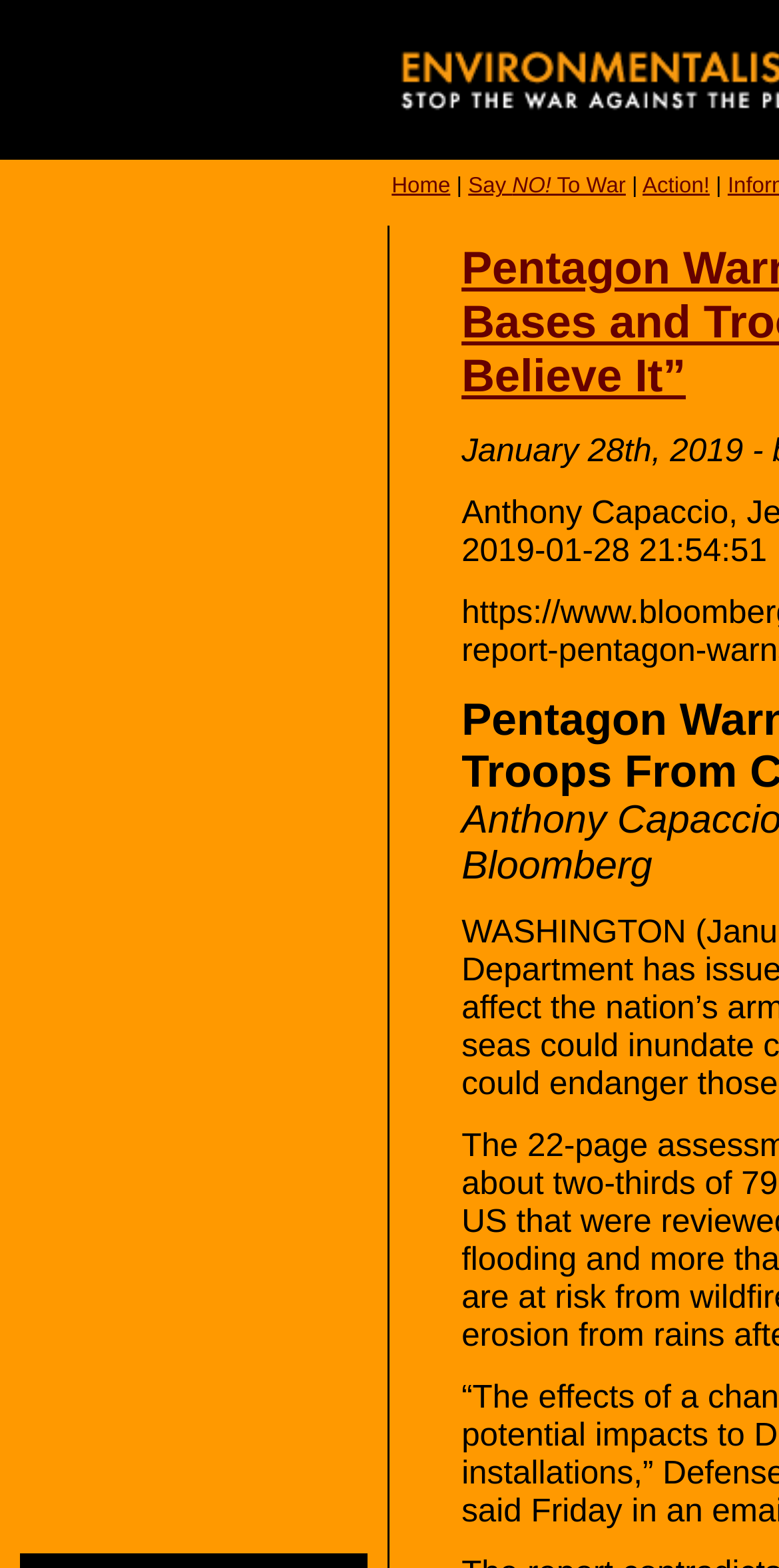Answer the following in one word or a short phrase: 
How many images are on the top navigation bar?

3